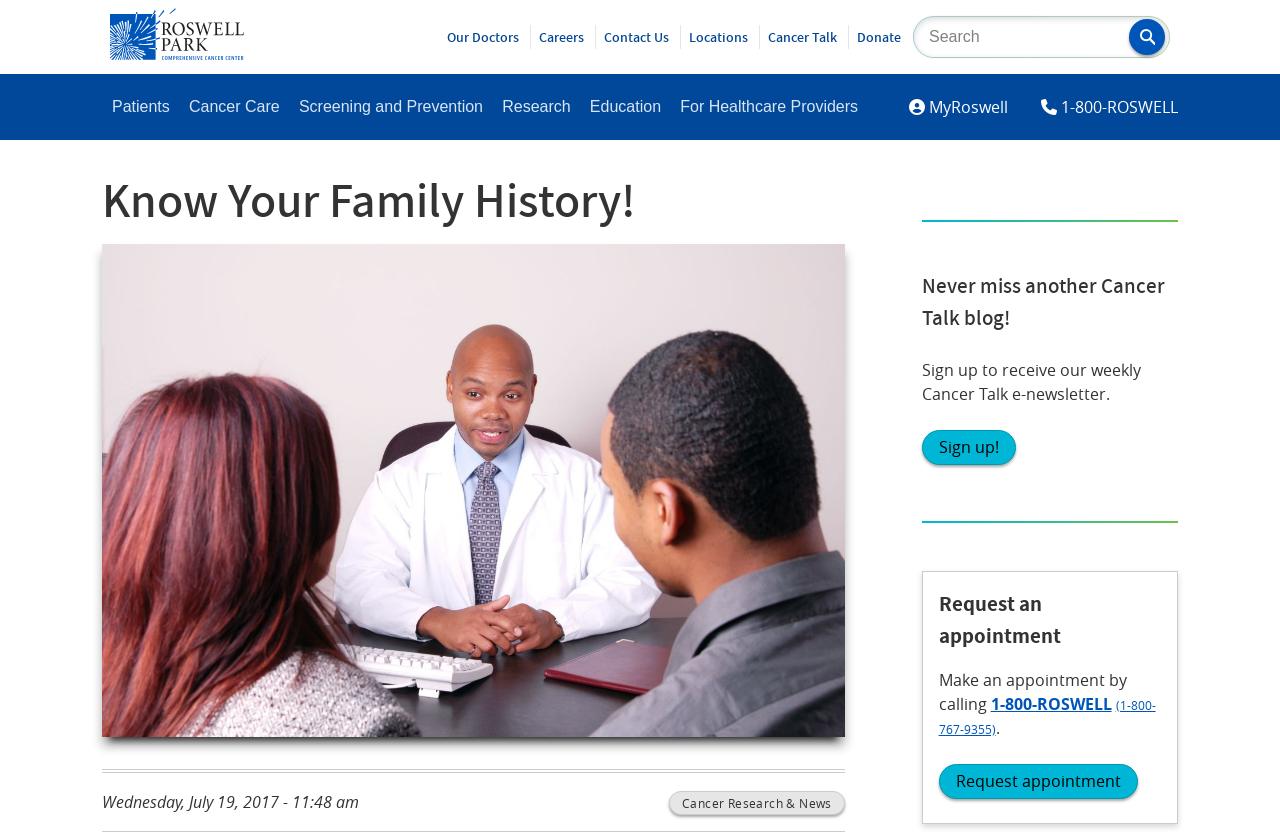For the following element description, predict the bounding box coordinates in the format (top-left x, top-left y, bottom-right x, bottom-right y). All values should be floating point numbers between 0 and 1. Description: label="Site Search" name="keys" placeholder="Search"

[0.716, 0.023, 0.879, 0.066]